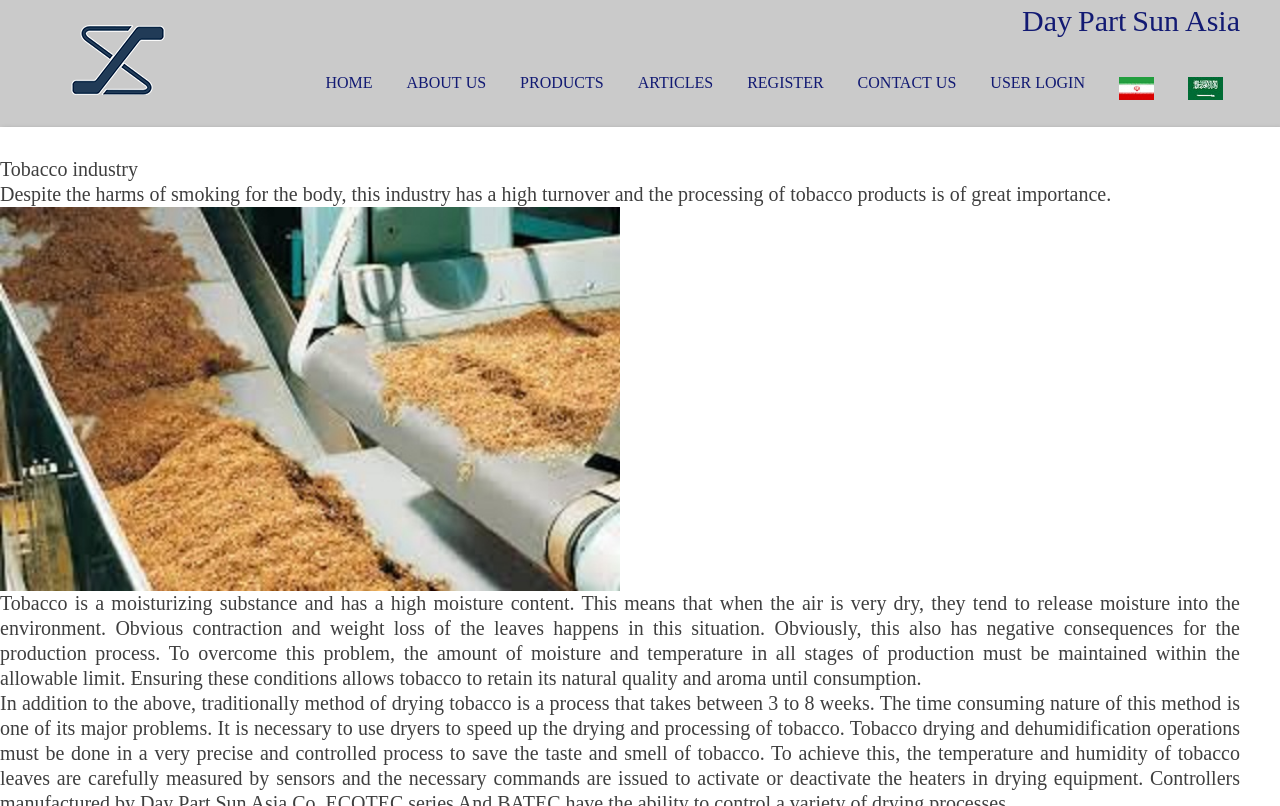Is there an image on the webpage?
Look at the image and answer the question using a single word or phrase.

Yes